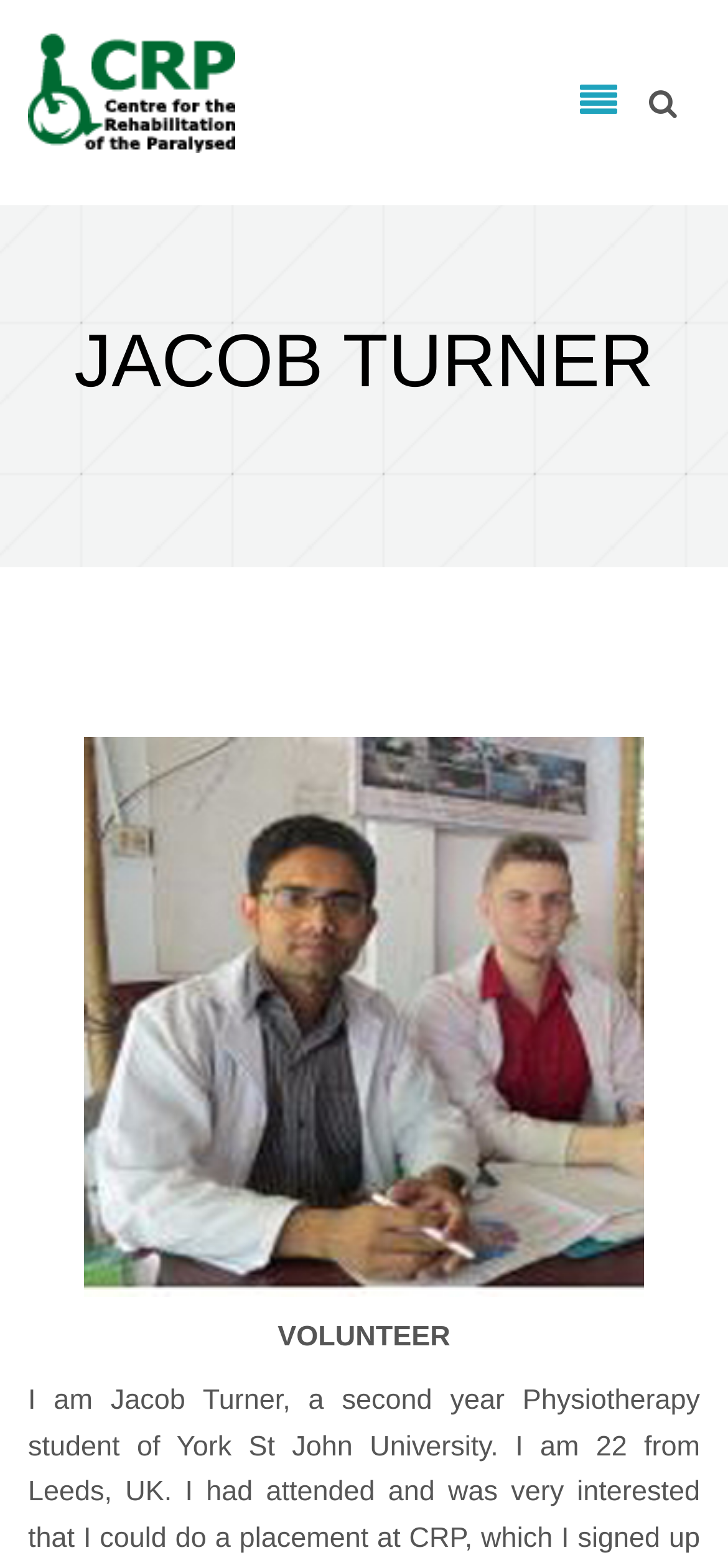Answer succinctly with a single word or phrase:
What is the icon represented by ''?

Unknown